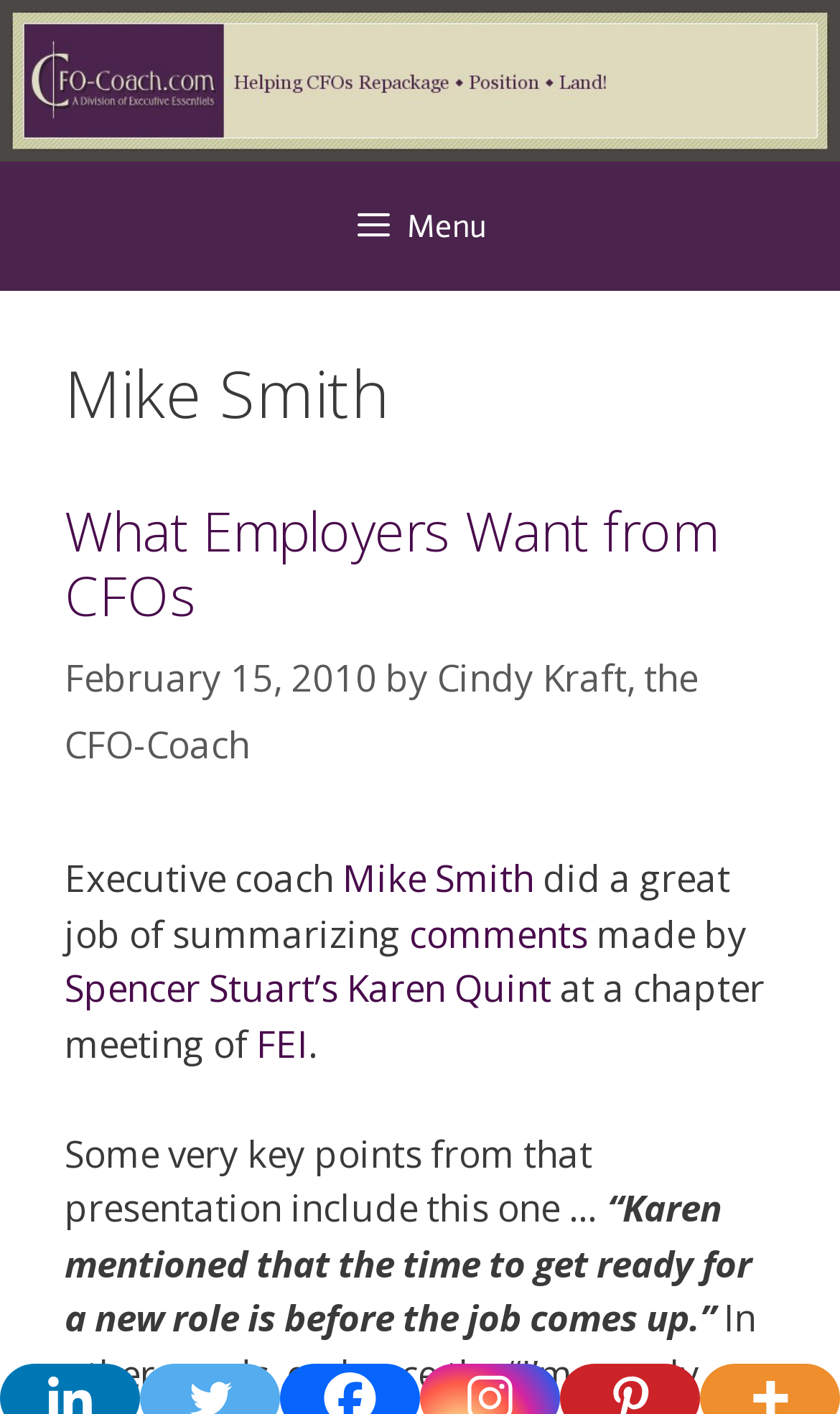Give a concise answer using one word or a phrase to the following question:
Who is the author of the article?

Cindy Kraft, the CFO-Coach